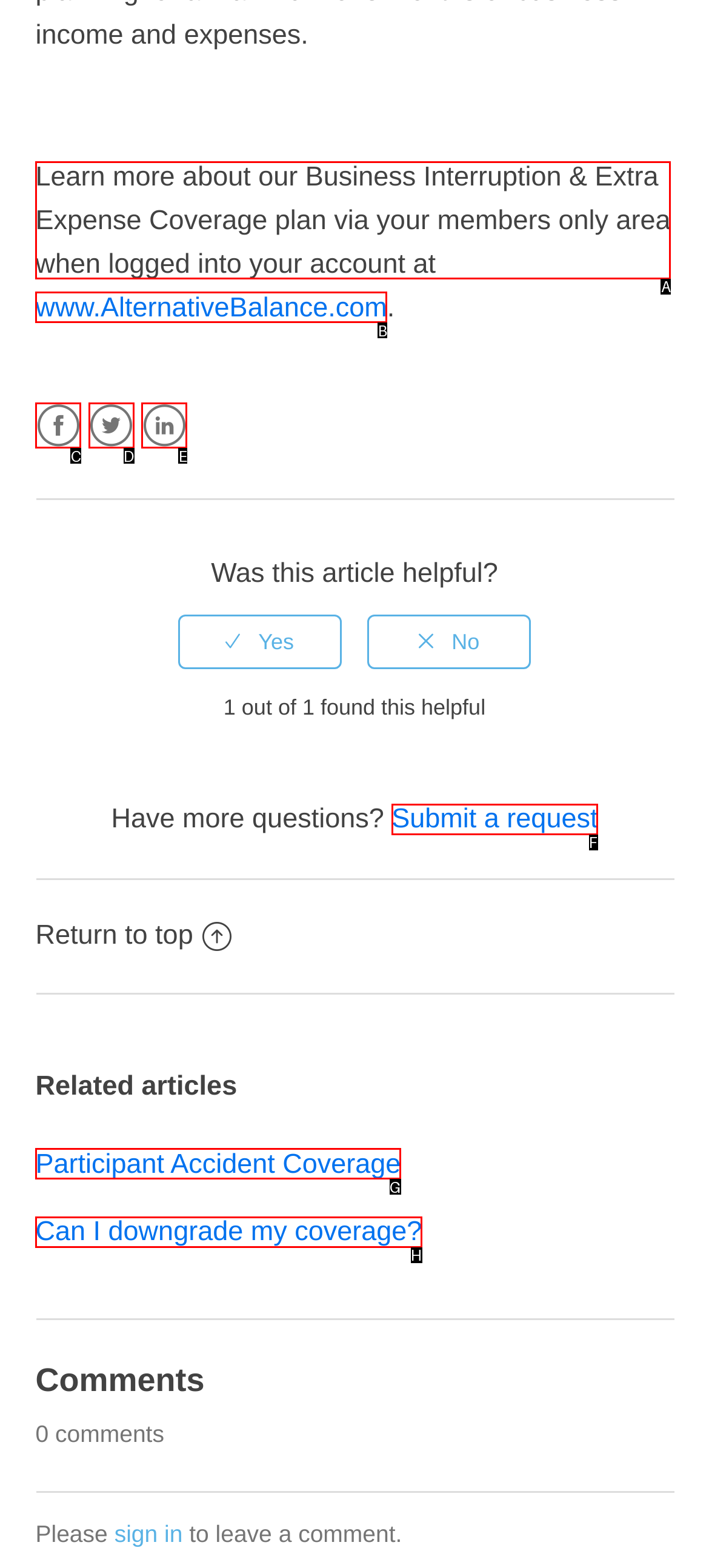Indicate the UI element to click to perform the task: Learn more about Business Interruption & Extra Expense Coverage. Reply with the letter corresponding to the chosen element.

A